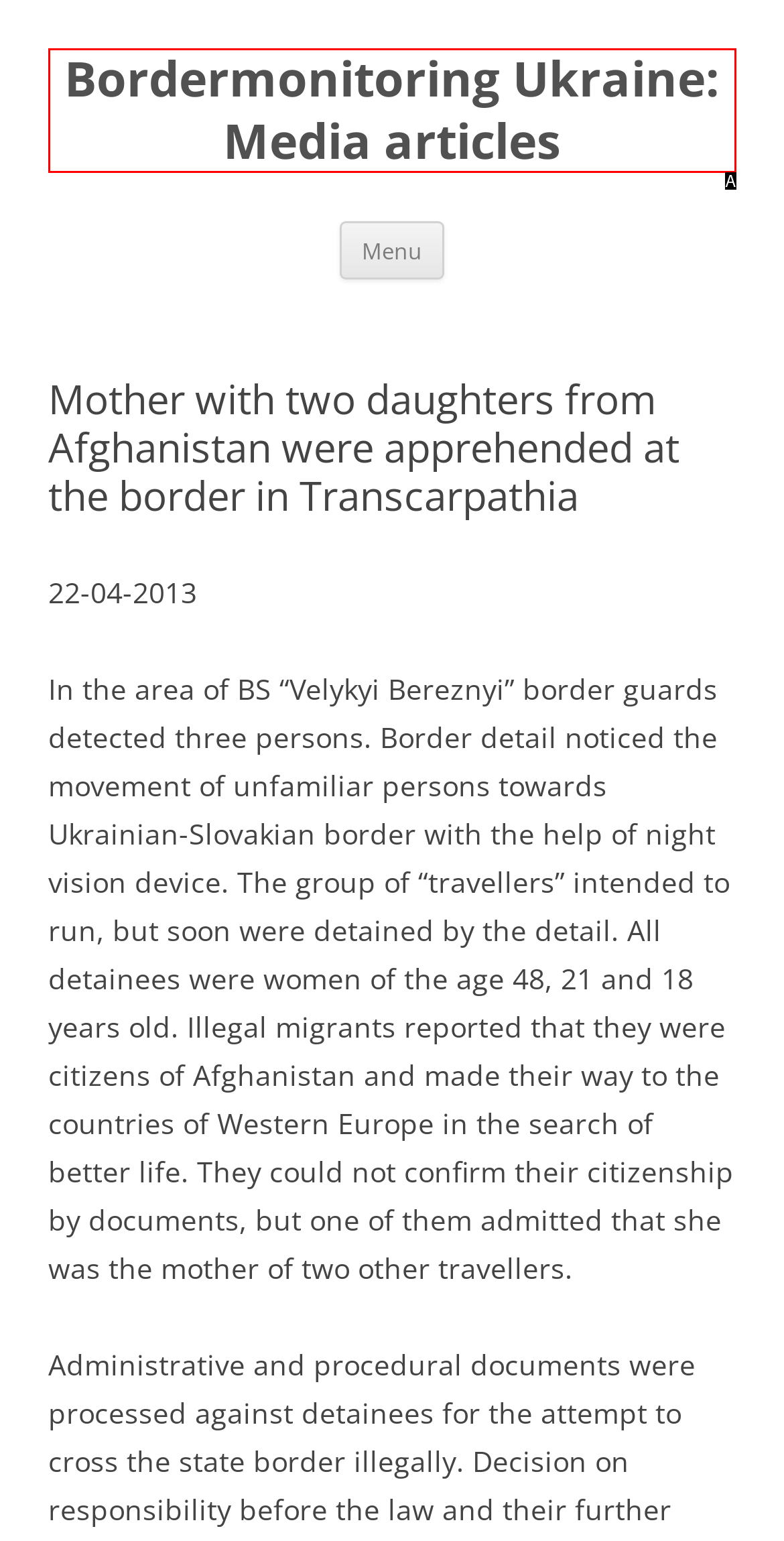Based on the given description: Bordermonitoring Ukraine: Media articles, identify the correct option and provide the corresponding letter from the given choices directly.

A